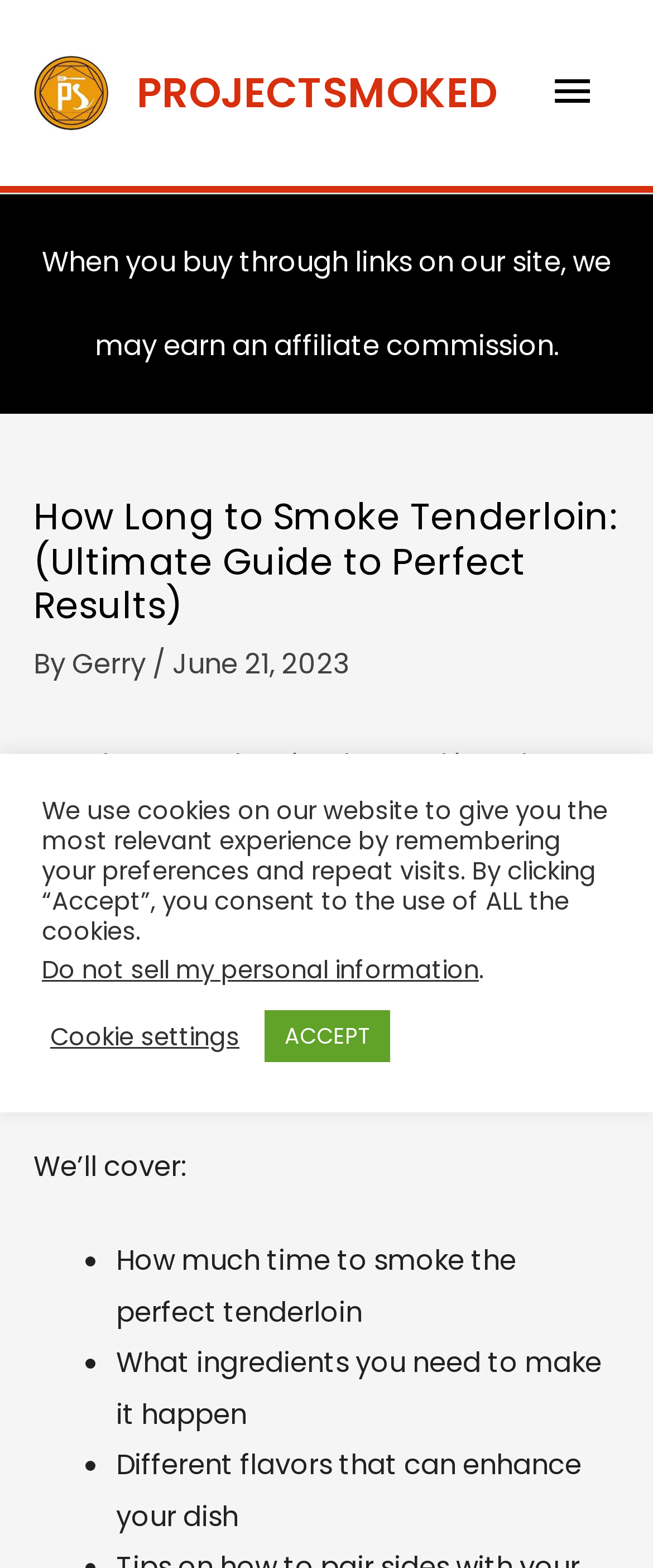Please find the main title text of this webpage.

How Long to Smoke Tenderloin: (Ultimate Guide to Perfect Results)